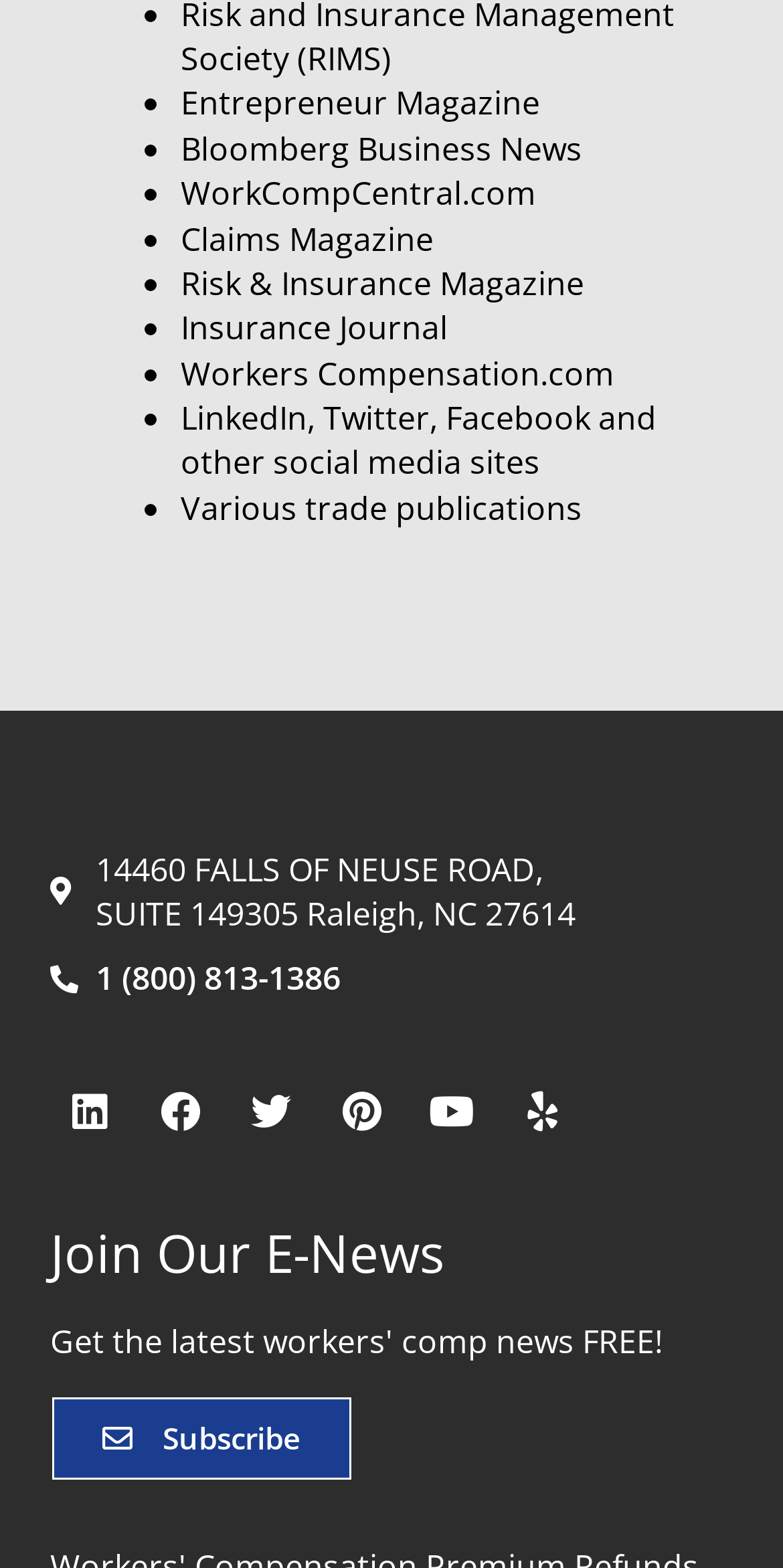What is the topic of the latest news?
Based on the image, provide a one-word or brief-phrase response.

Workers' Compensation Premium Refunds